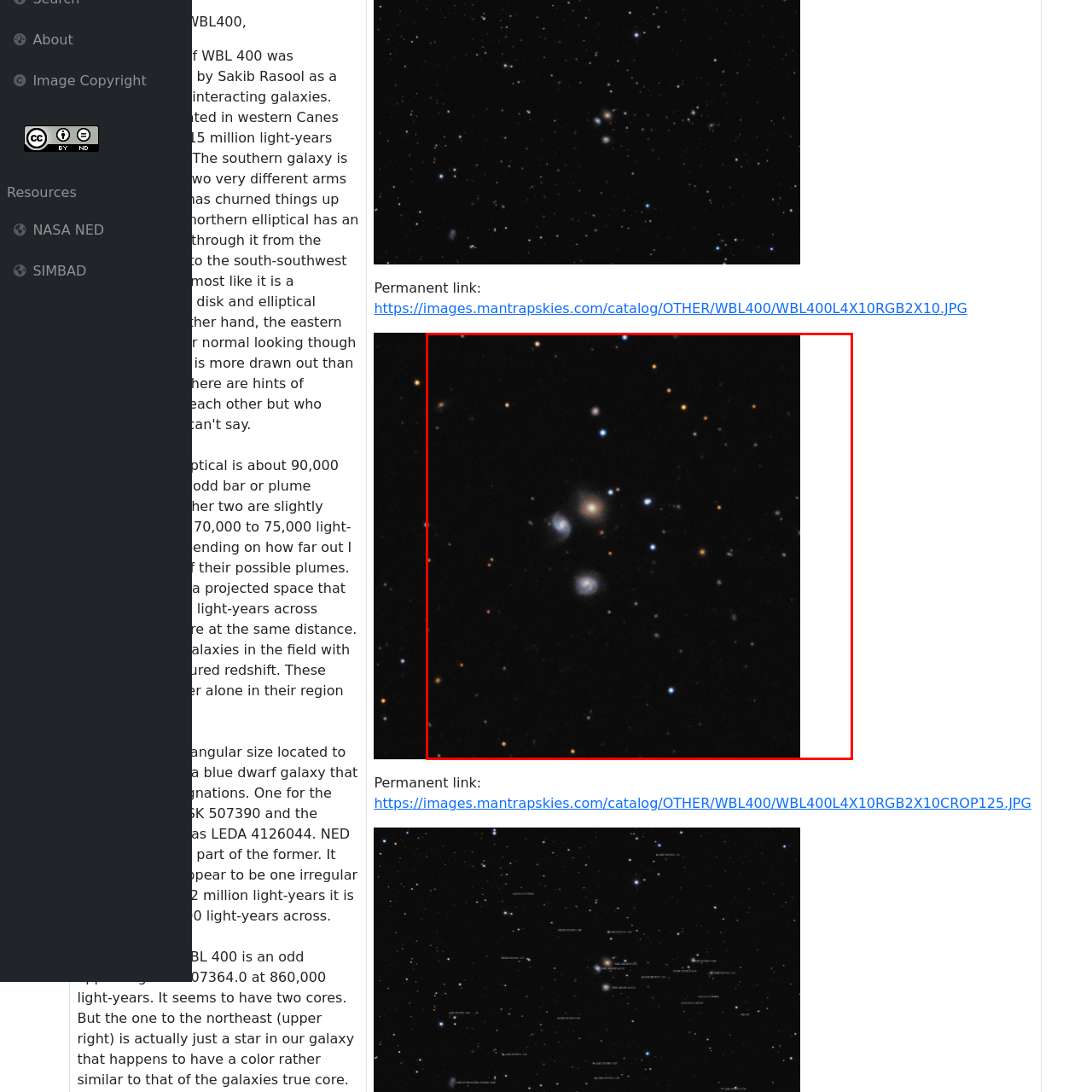Create a detailed narrative of the scene depicted inside the red-outlined image.

The image captures a stunning view of three galaxies in a cosmic expanse, characterized by their distinct shapes and sizes against a backdrop of countless stars. The northern elliptical galaxy is prominently featured, measuring approximately 90,000 light-years across, and exhibits an unusual bar or plume structure. Accompanying this larger galaxy are two smaller galaxies, varying in size from 70,000 to 75,000 light-years, suggesting they may harbor similar features hidden beyond the visible spectrum. Collectively, these galaxies are situated within a projected space of about 250,000 light-years, emphasizing their relative isolation in the universe, as few other galaxies with comparable redshifts can be found in this region. The intricate details and colors of the galaxies and stars render this image a captivating representation of the vastness of space.